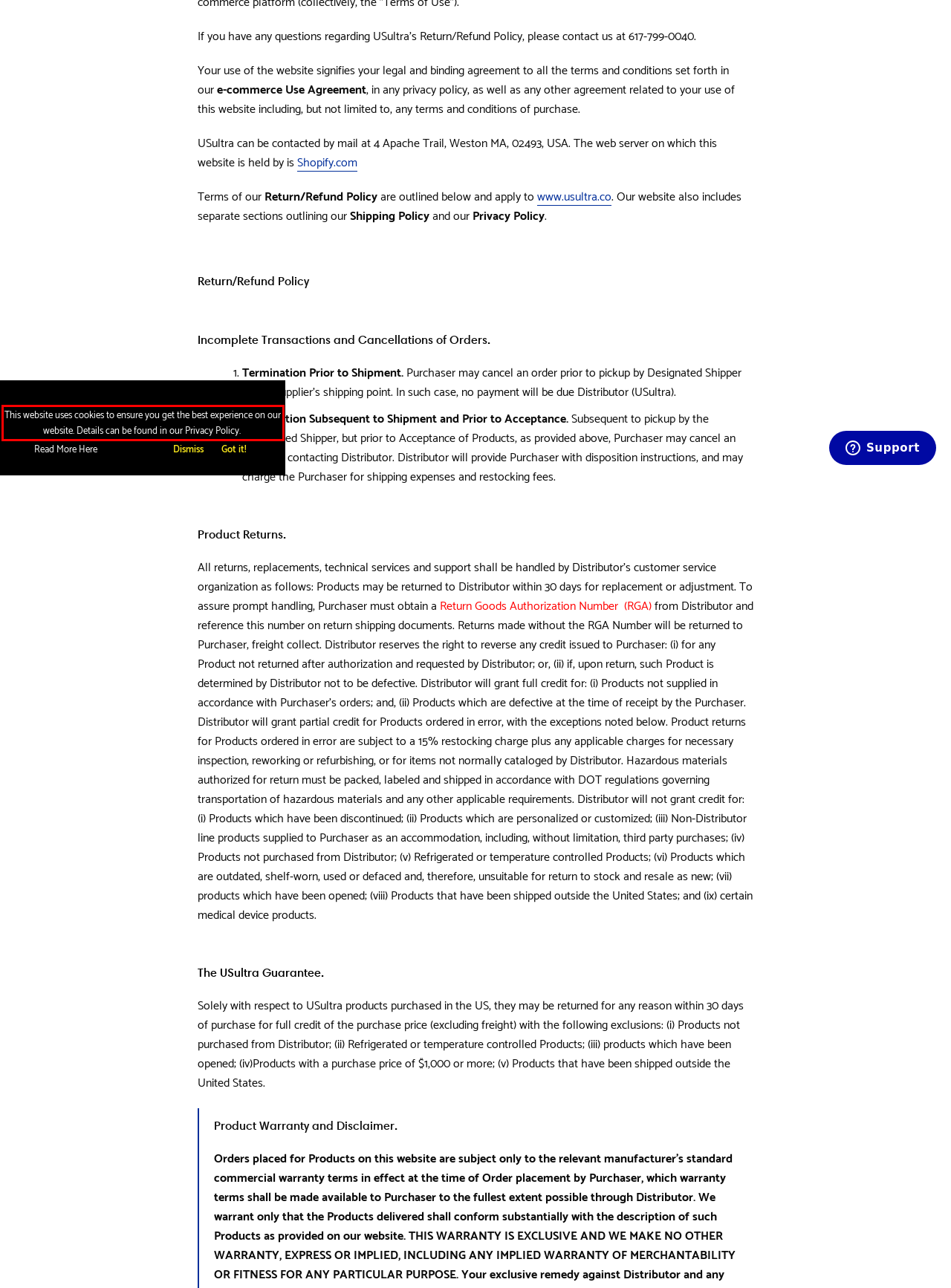Look at the provided screenshot of the webpage and perform OCR on the text within the red bounding box.

This website uses cookies to ensure you get the best experience on our website. Details can be found in our Privacy Policy.